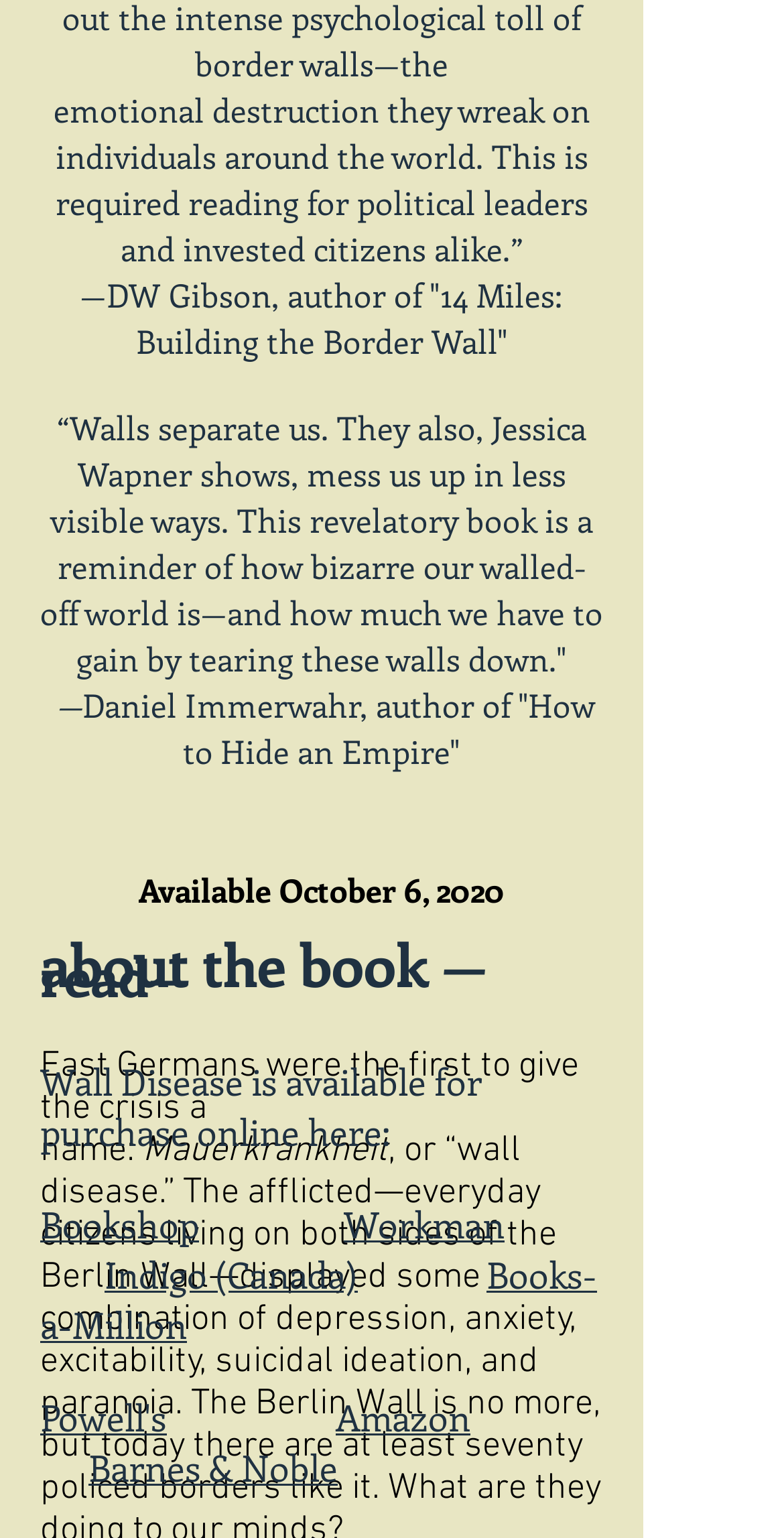Identify the coordinates of the bounding box for the element that must be clicked to accomplish the instruction: "Click to purchase on Amazon".

[0.428, 0.906, 0.6, 0.938]